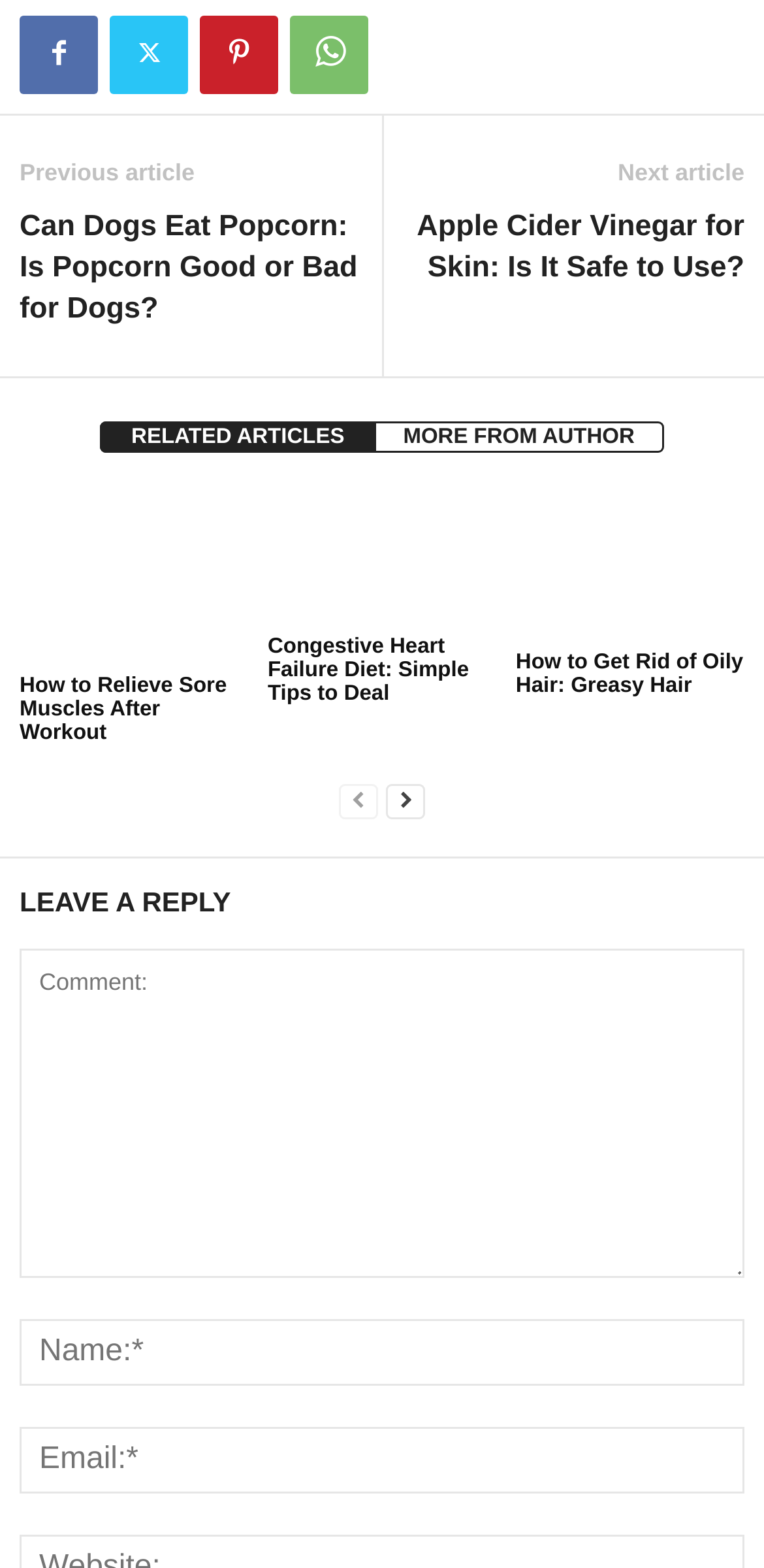Locate the bounding box coordinates of the area where you should click to accomplish the instruction: "Leave a reply".

[0.026, 0.562, 0.974, 0.592]